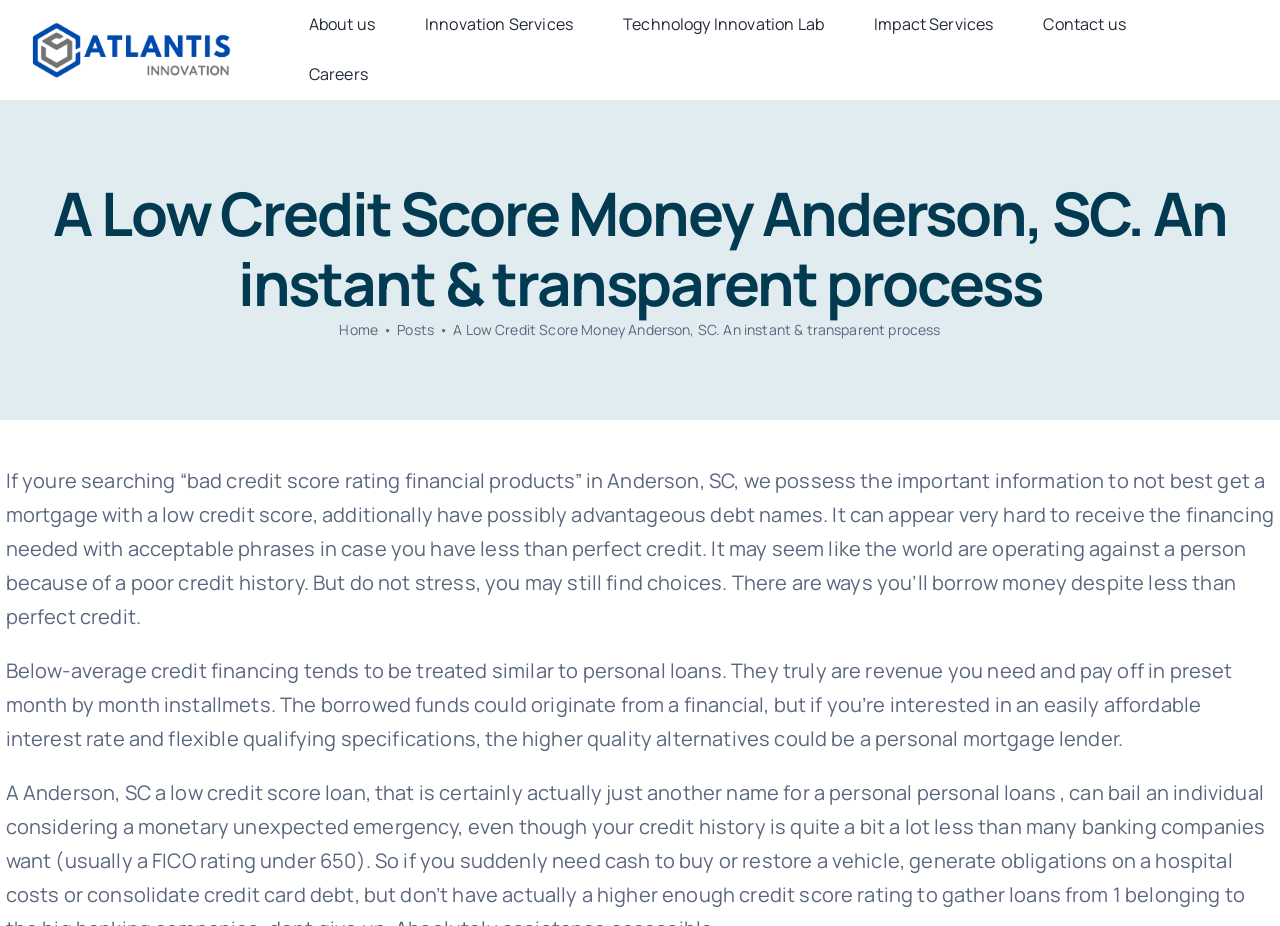What type of loan is being discussed?
Please answer the question with a detailed and comprehensive explanation.

I found this information by reading the text content, which mentions that 'Below-average credit financing tends to be treated similar to personal loans'.